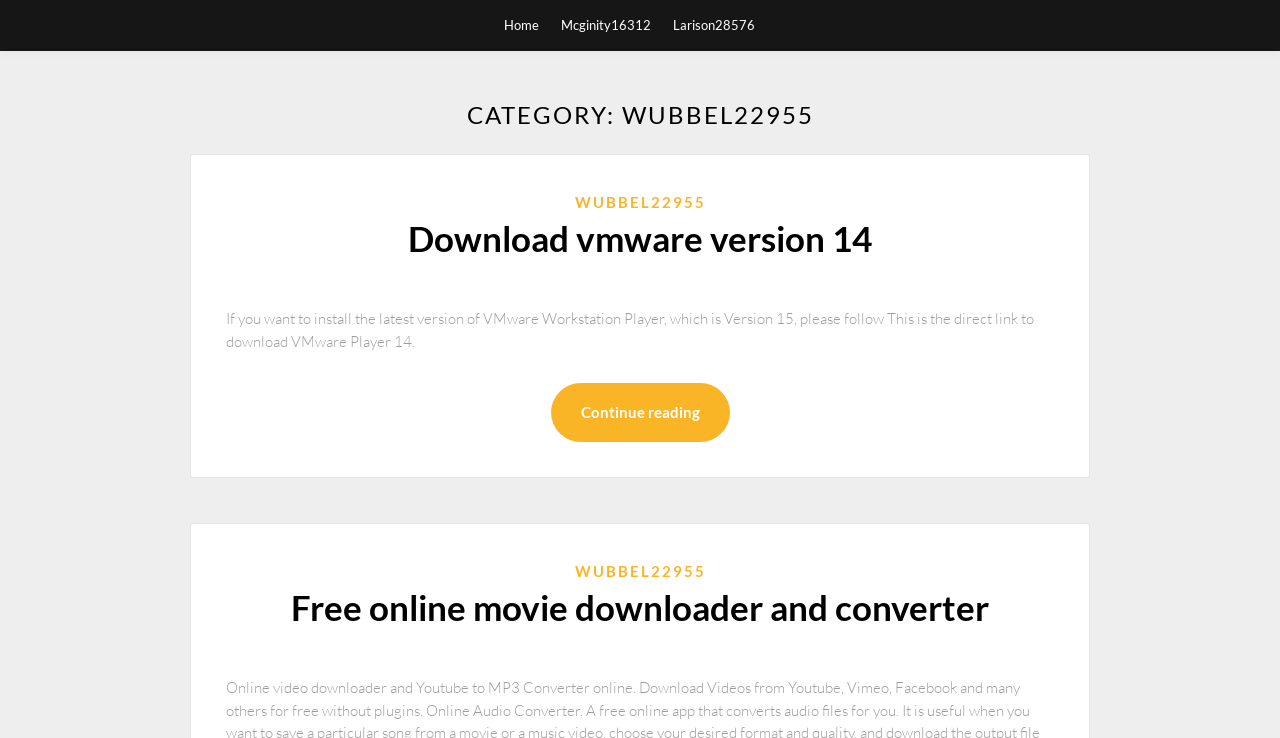Please identify the bounding box coordinates of the element that needs to be clicked to perform the following instruction: "Click on the 'Commercial areas — to let' link".

None